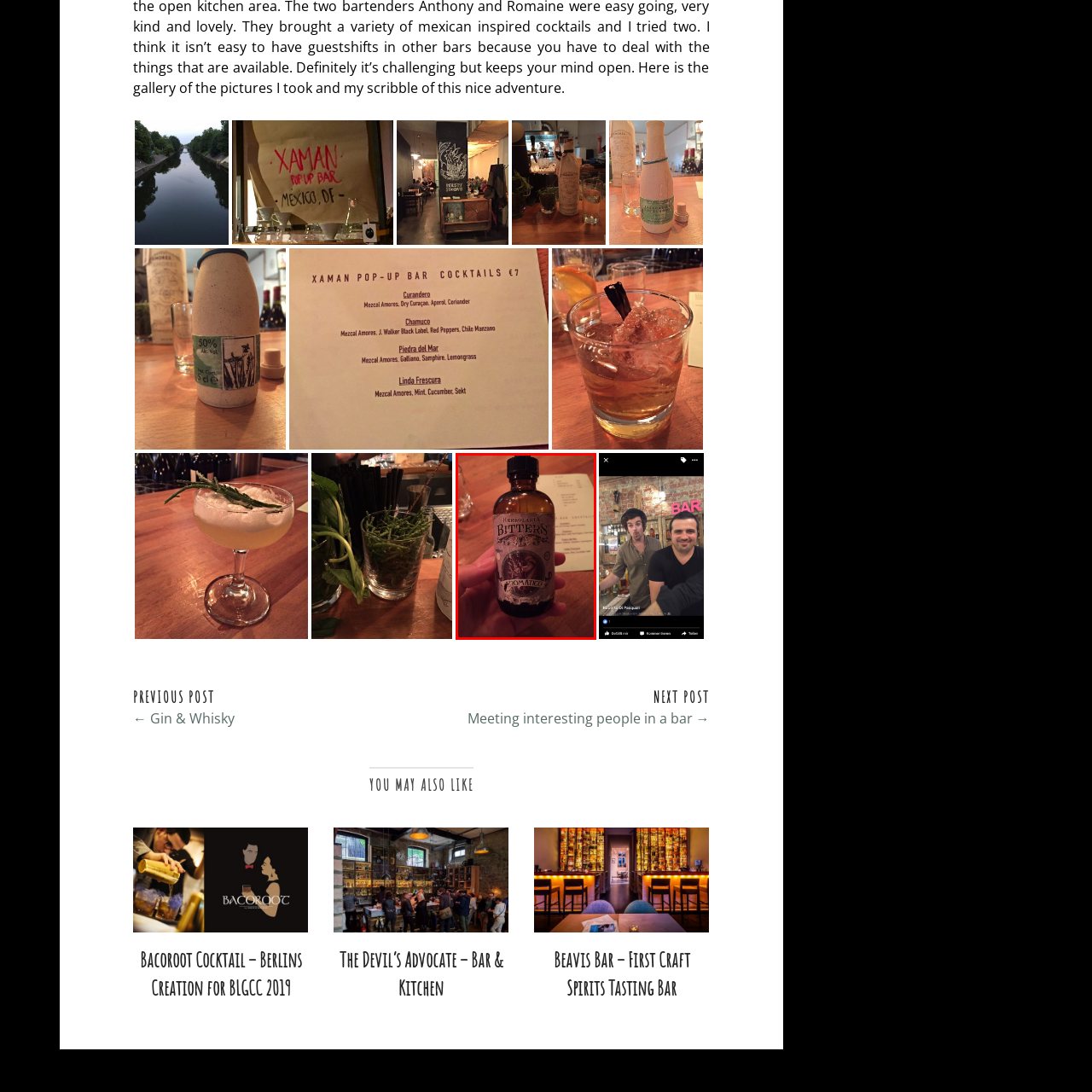Examine the image within the red box and give a concise answer to this question using a single word or short phrase: 
What is the style of the bottle design?

Vintage-style